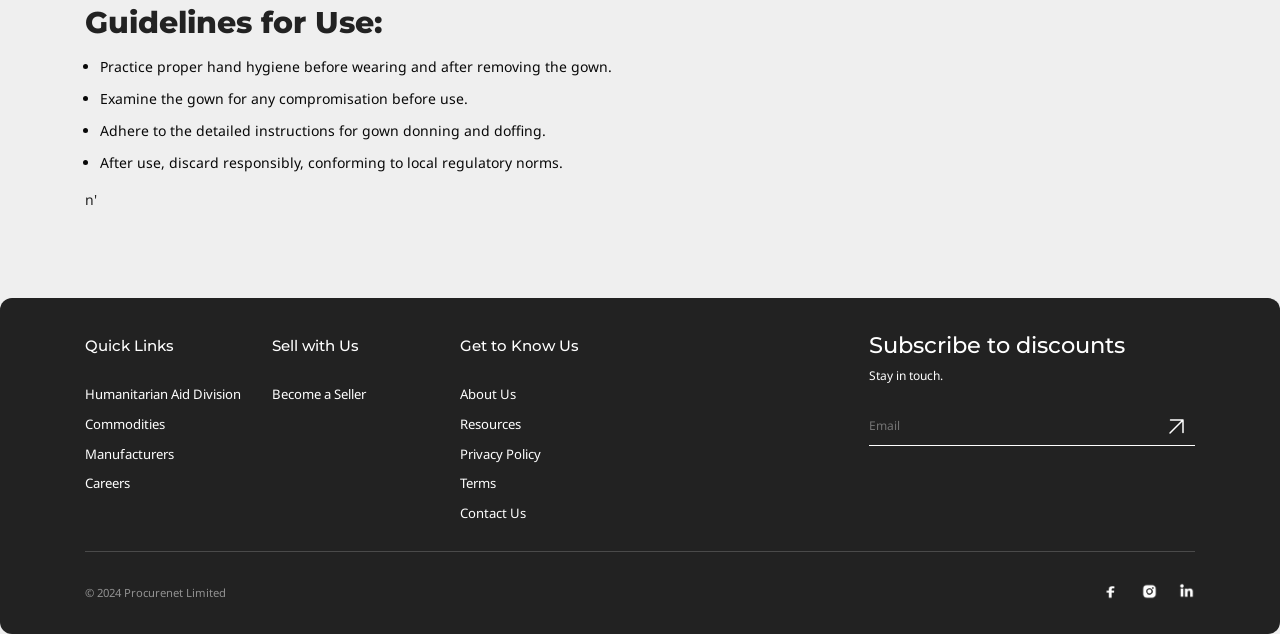What is the purpose of the guidelines?
Please ensure your answer to the question is detailed and covers all necessary aspects.

The guidelines are provided to ensure the proper use of the gown, including practices such as hand hygiene, examining the gown for compromise, and adhering to instructions for donning and doffing.